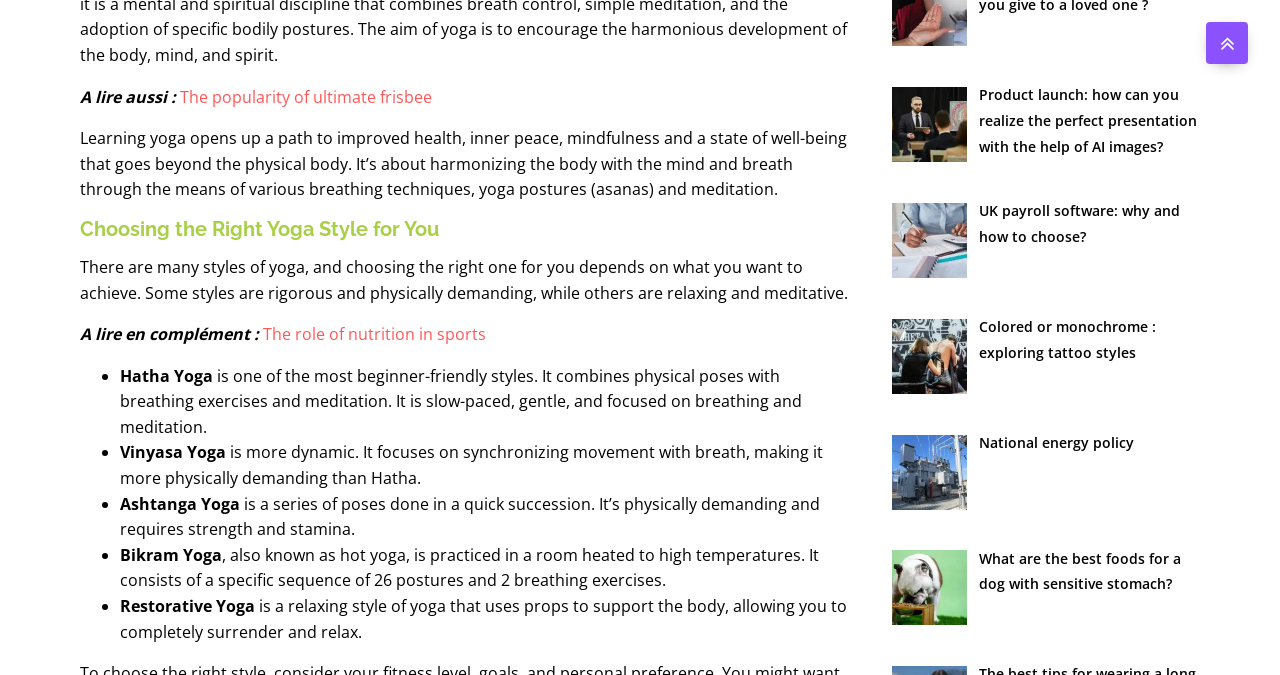Determine the bounding box coordinates for the area you should click to complete the following instruction: "Click on the link to know about product launch with AI images".

[0.765, 0.124, 0.935, 0.232]